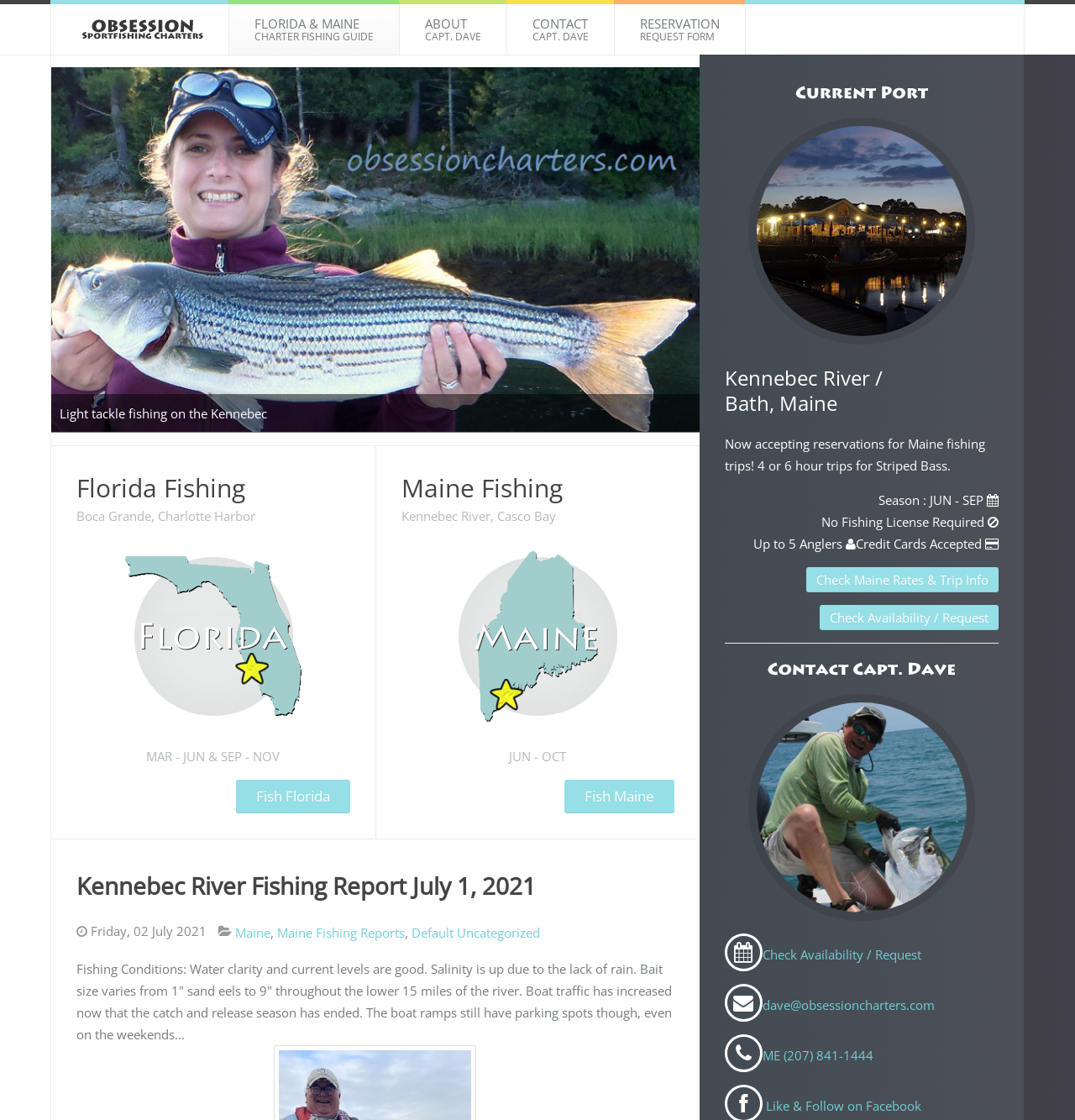Give the bounding box coordinates for the element described by: "Maine".

[0.219, 0.827, 0.252, 0.839]